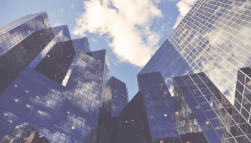Deliver an in-depth description of the image, highlighting major points.

The image showcases a striking viewpoint of high-rise buildings, emphasizing their sleek, reflective glass facades that capture the essence of modern architecture. The perspective is from ground level, looking up towards the sky, which is dotted with fluffy clouds, enhancing the urban atmosphere. The interplay of light and shadow on the surfaces of the buildings creates a dynamic visual effect, highlighting both the scale and design intricacies of these structures. This depiction of urban life elegantly conveys the vigor and complexity of city environments. Image credit: Freepik.